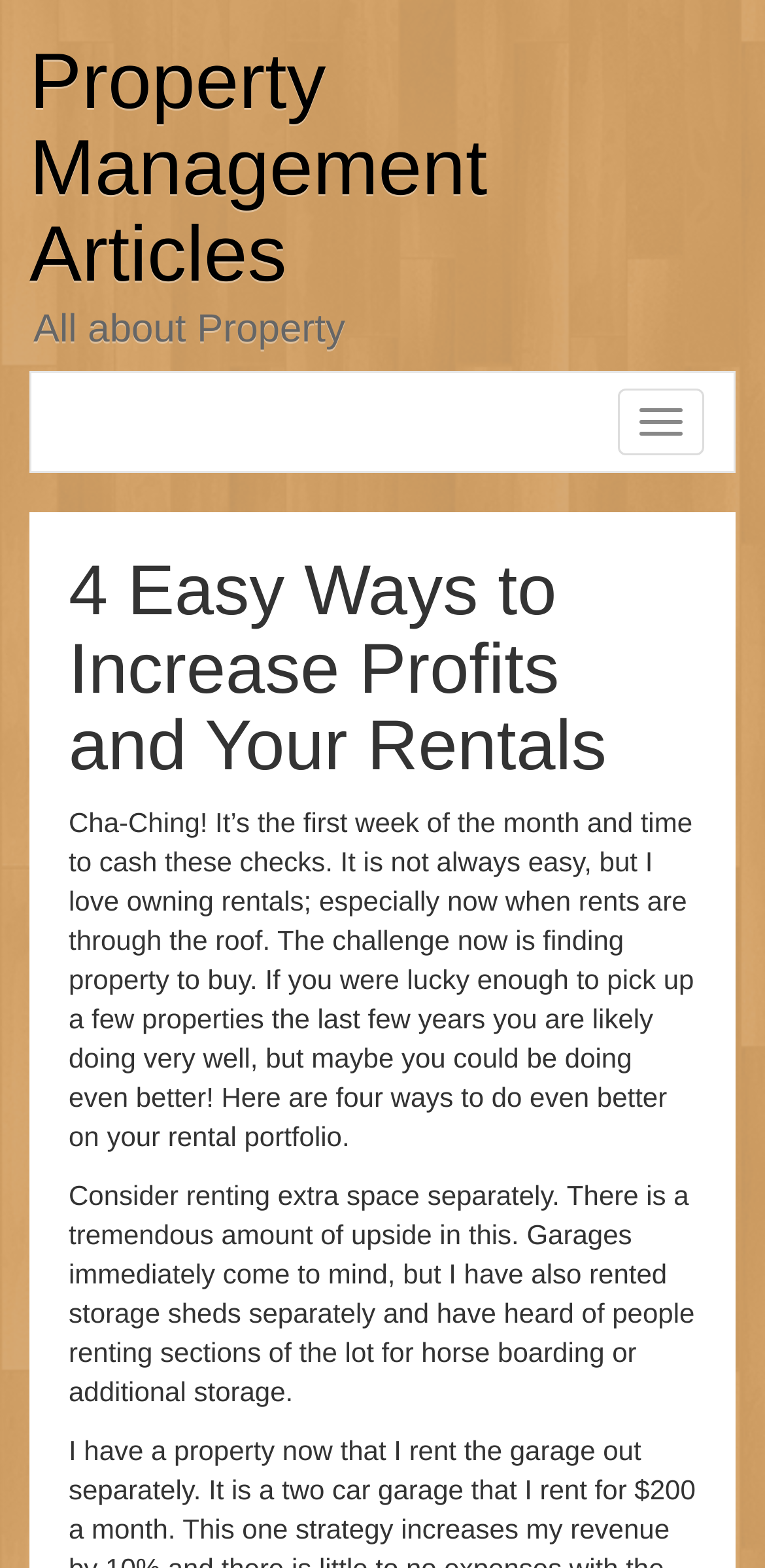What is the tone of the article?
Respond to the question with a well-detailed and thorough answer.

The use of colloquial expressions such as 'Cha-Ching!' and the conversational tone of the article suggest that the tone is informal.